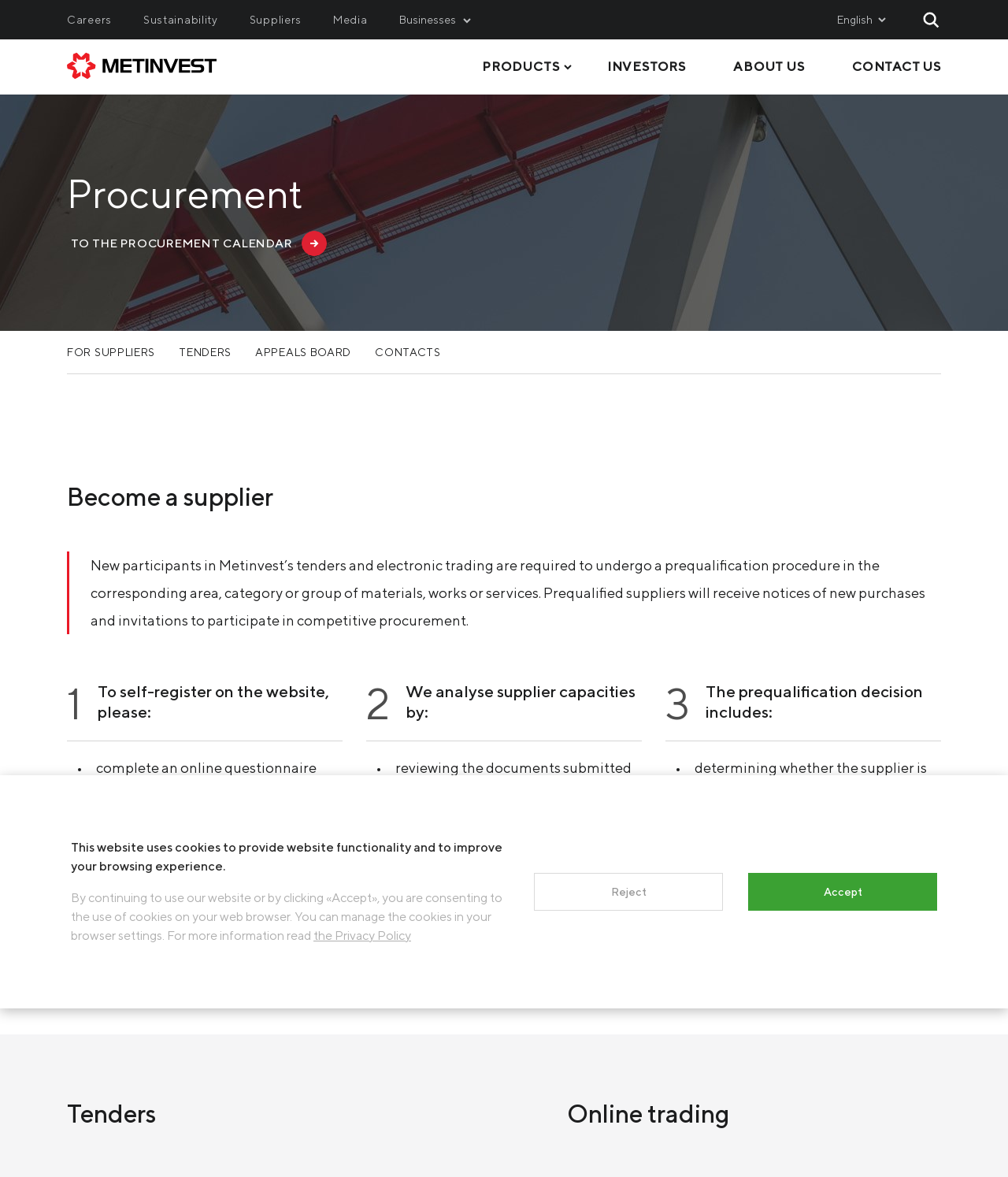What is the category of businesses listed under 'METALLURGY'?
Provide a thorough and detailed answer to the question.

By looking at the links under 'METALLURGY', we can see that they are all related to steel works, such as Azovstal Iron and Steel Work, Ilyich Iron and Steel Works, etc.